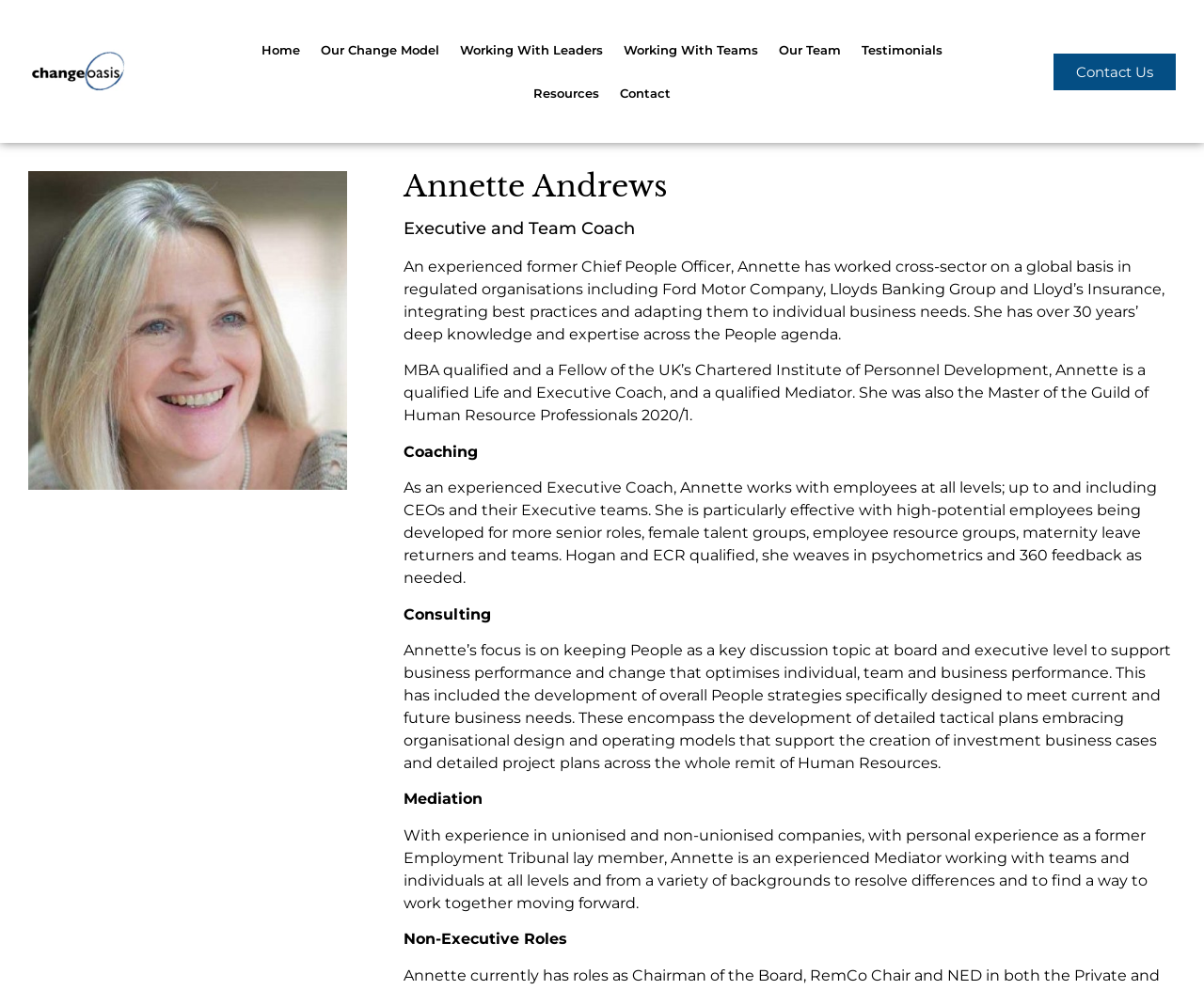What is Annette's profession?
Please look at the screenshot and answer using one word or phrase.

Executive and Team Coach